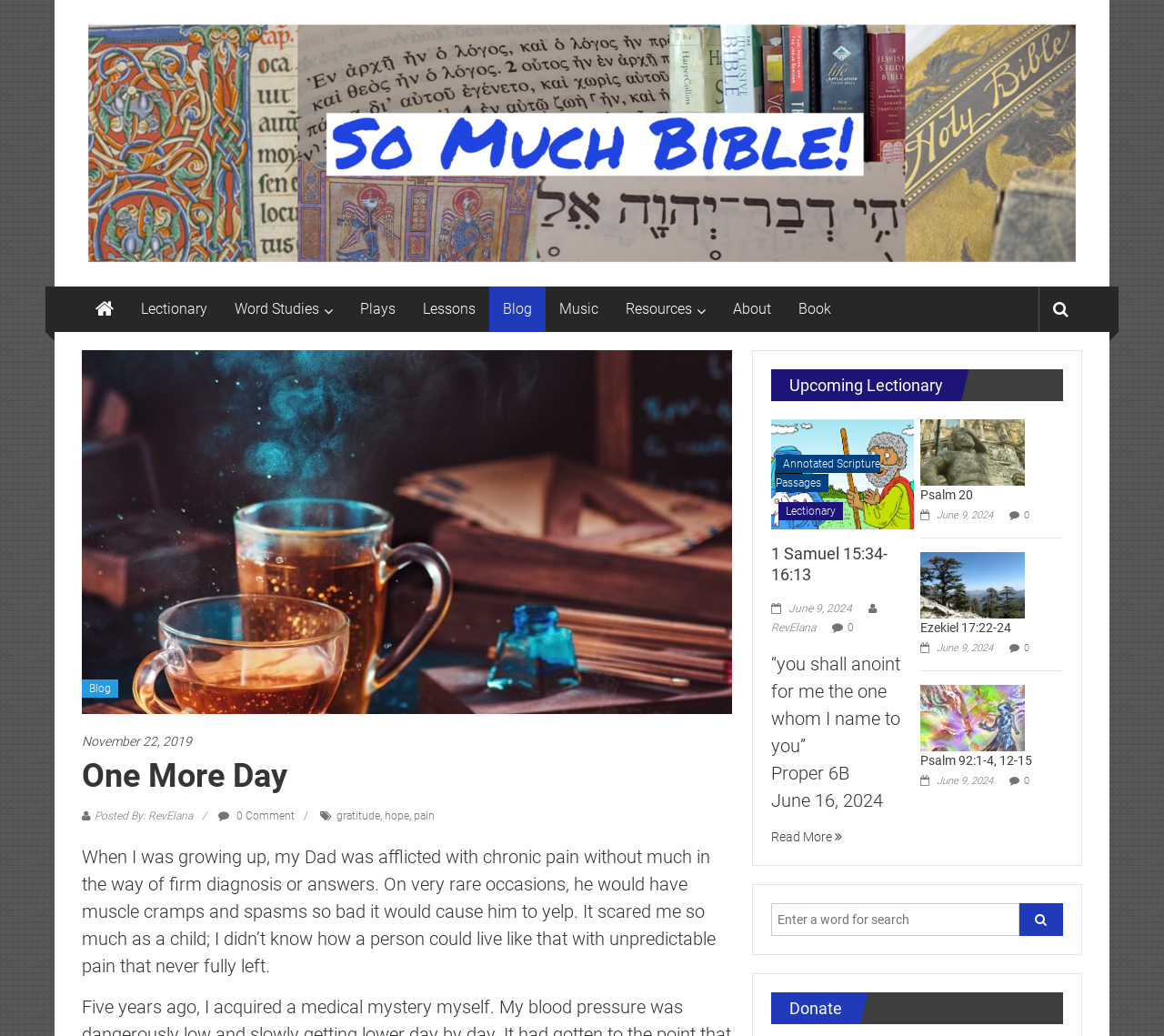Locate the coordinates of the bounding box for the clickable region that fulfills this instruction: "Search for a word".

[0.662, 0.872, 0.913, 0.904]